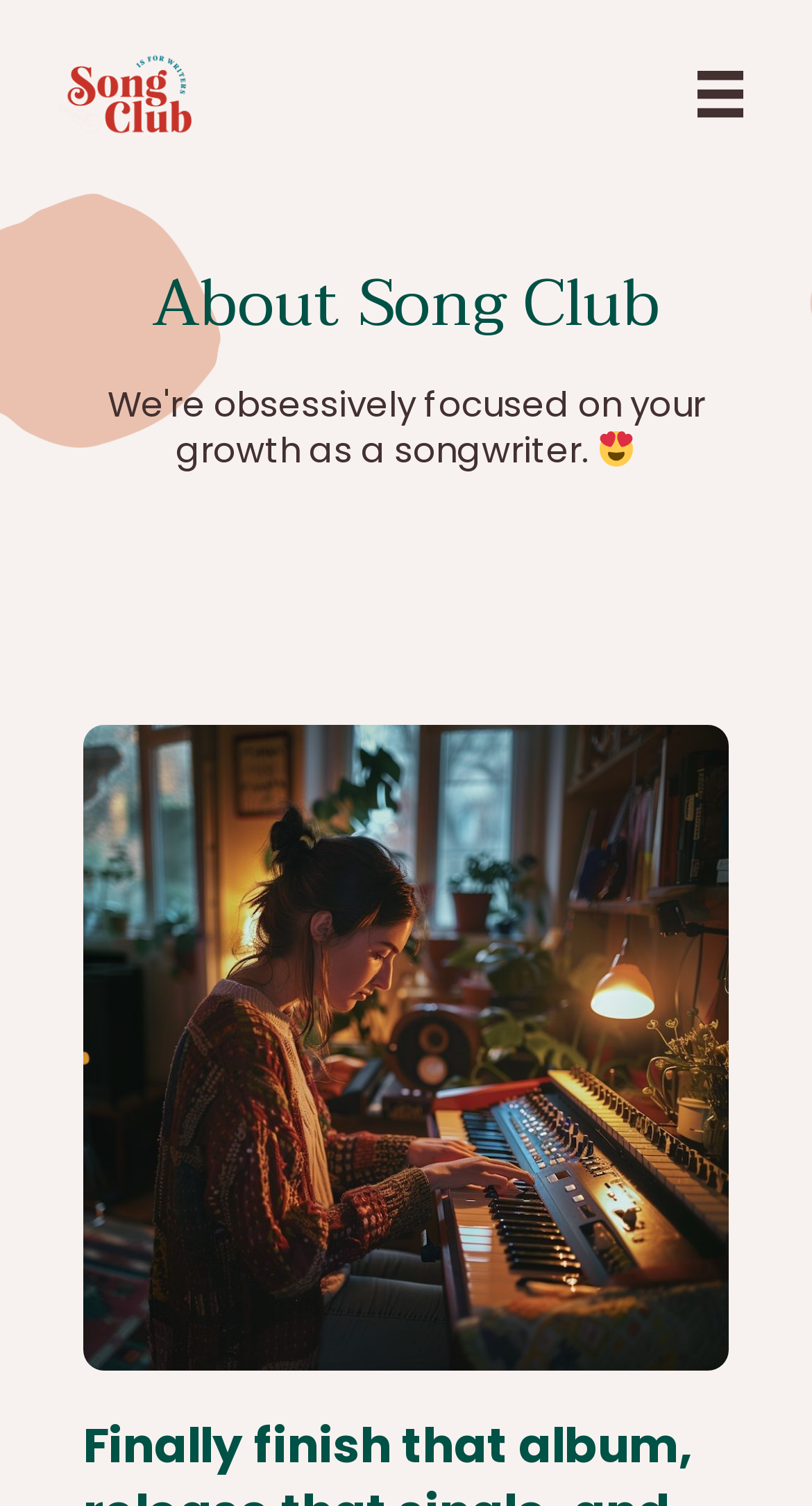Given the description "aria-label="Main Nav"", provide the bounding box coordinates of the corresponding UI element.

[0.821, 0.026, 0.955, 0.099]